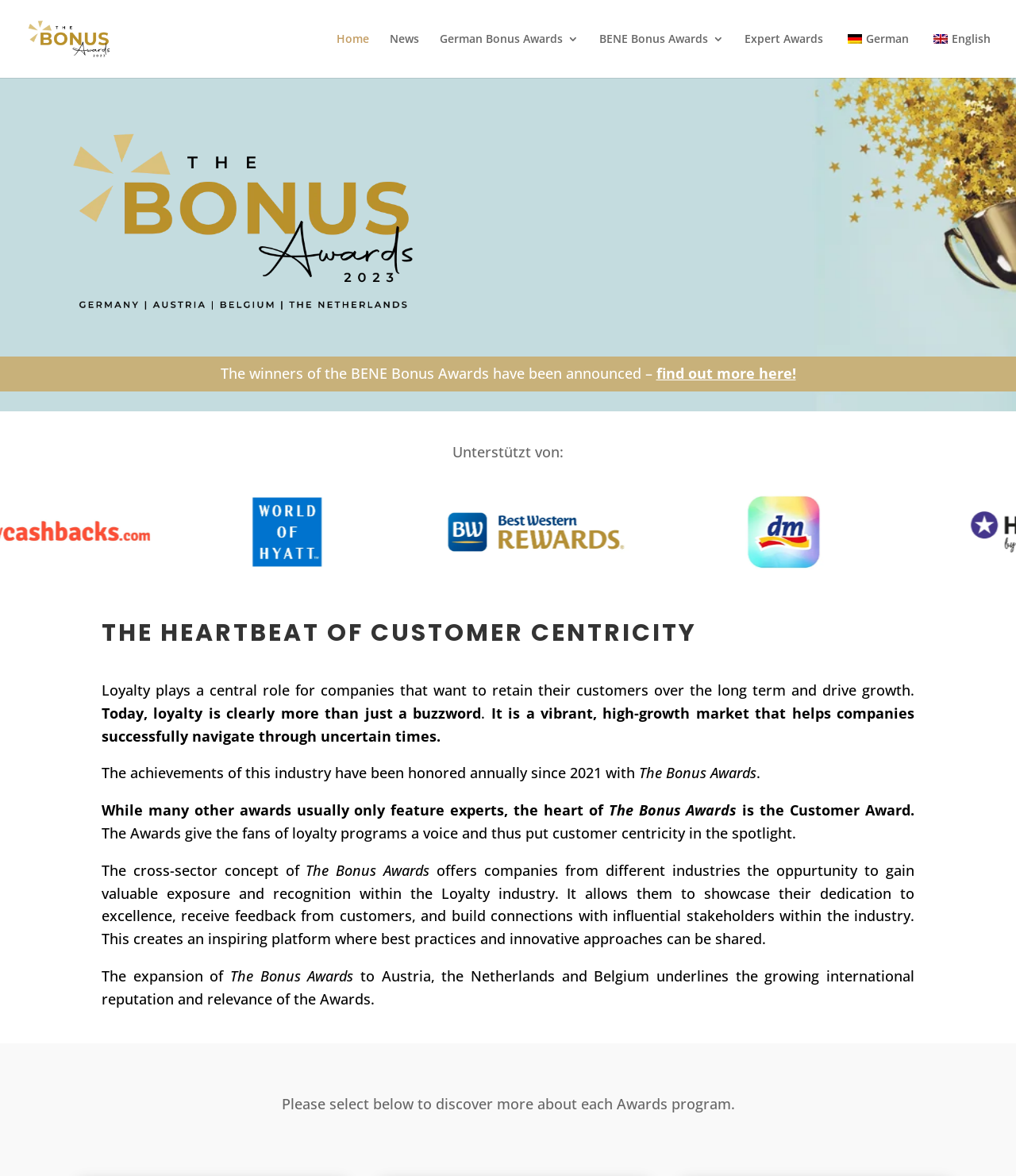Find the bounding box coordinates of the element I should click to carry out the following instruction: "switch to English language".

[0.915, 0.028, 0.975, 0.066]